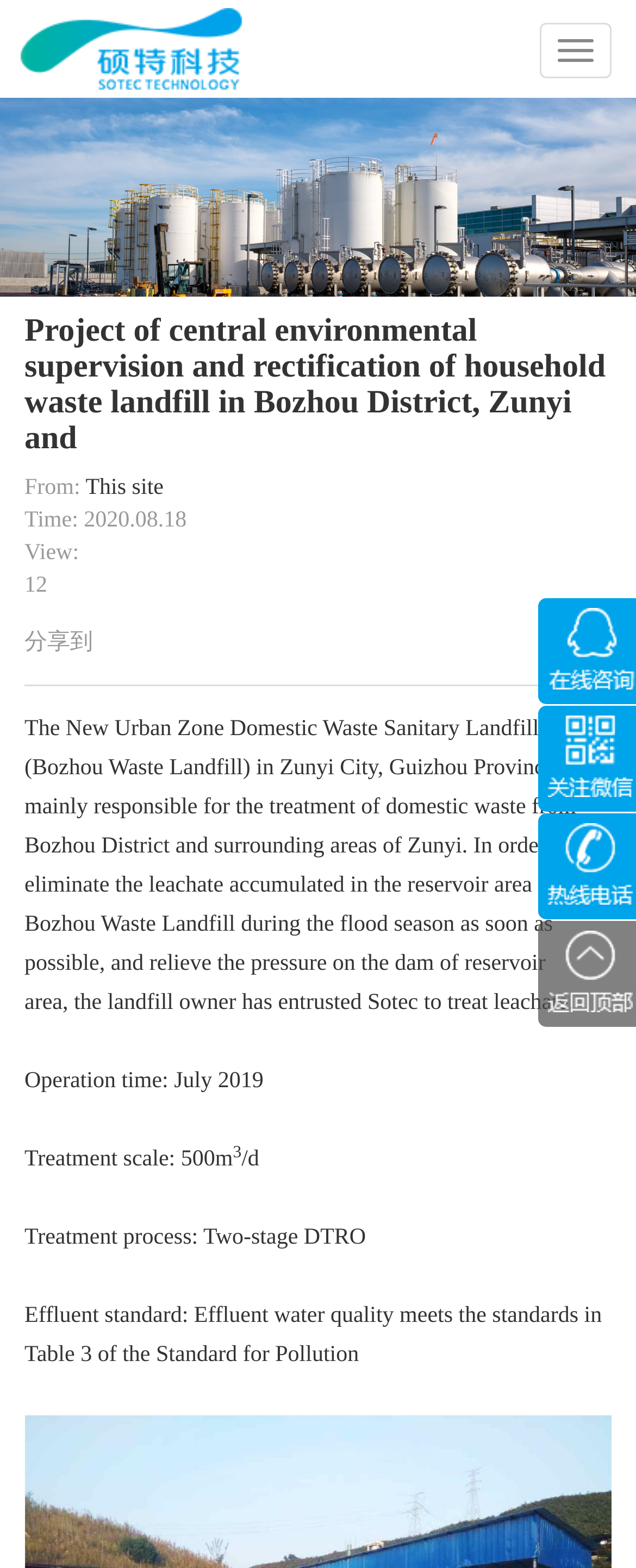What is the project about? Observe the screenshot and provide a one-word or short phrase answer.

Domestic waste sanitary landfill